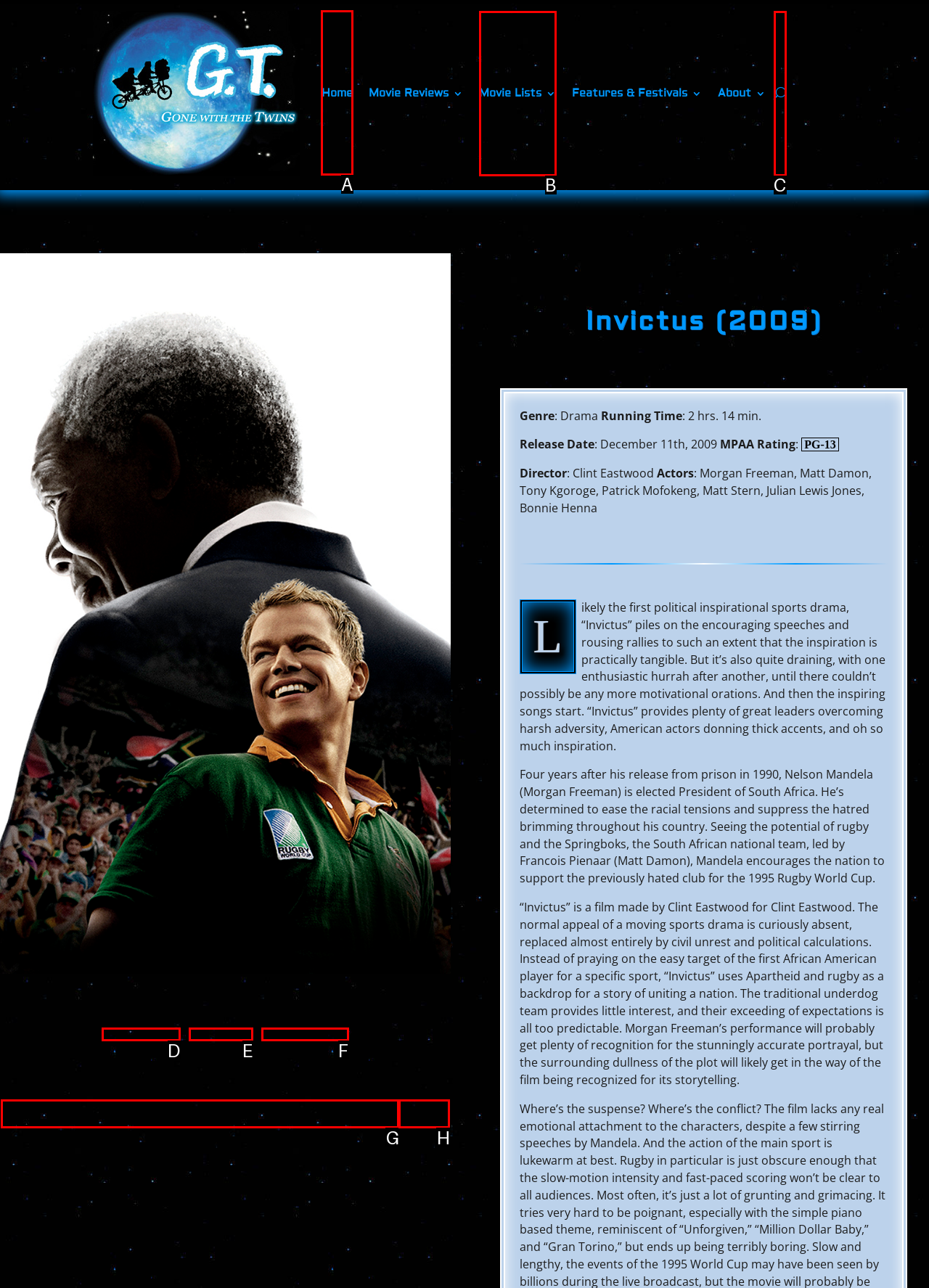Pick the HTML element that should be clicked to execute the task: Go to the home page
Respond with the letter corresponding to the correct choice.

A